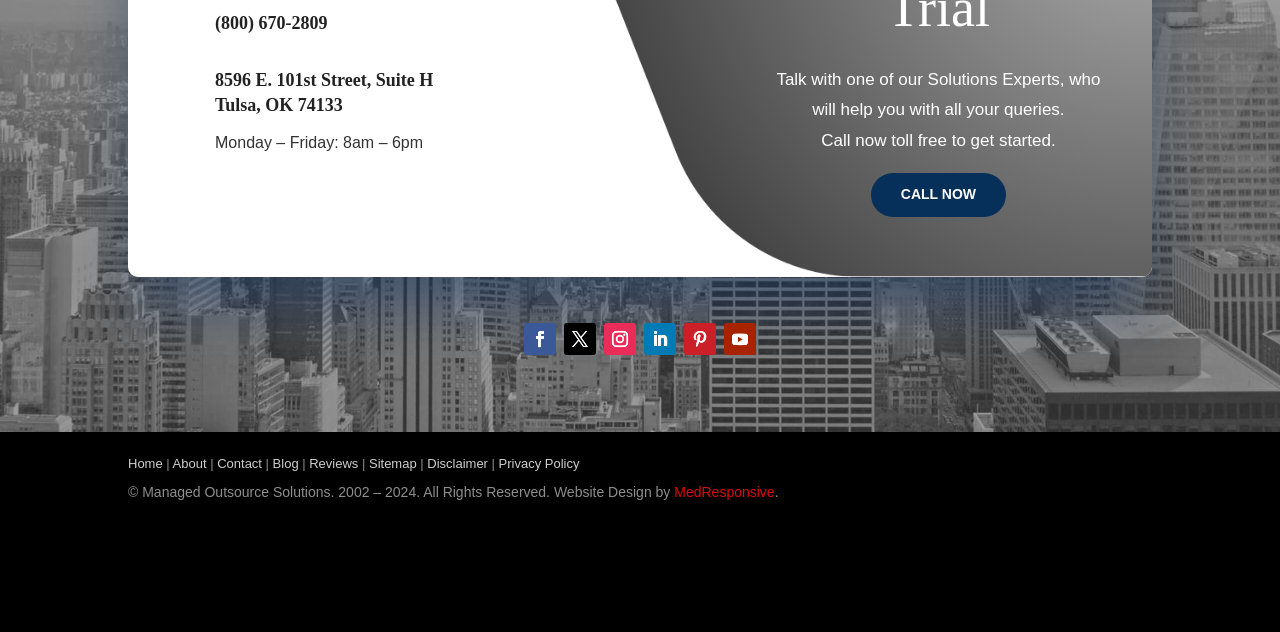Utilize the details in the image to thoroughly answer the following question: What are the office hours?

The office hours can be found in the top section of the webpage, inside a static text element, which is 'Monday – Friday: 8am – 6pm'.